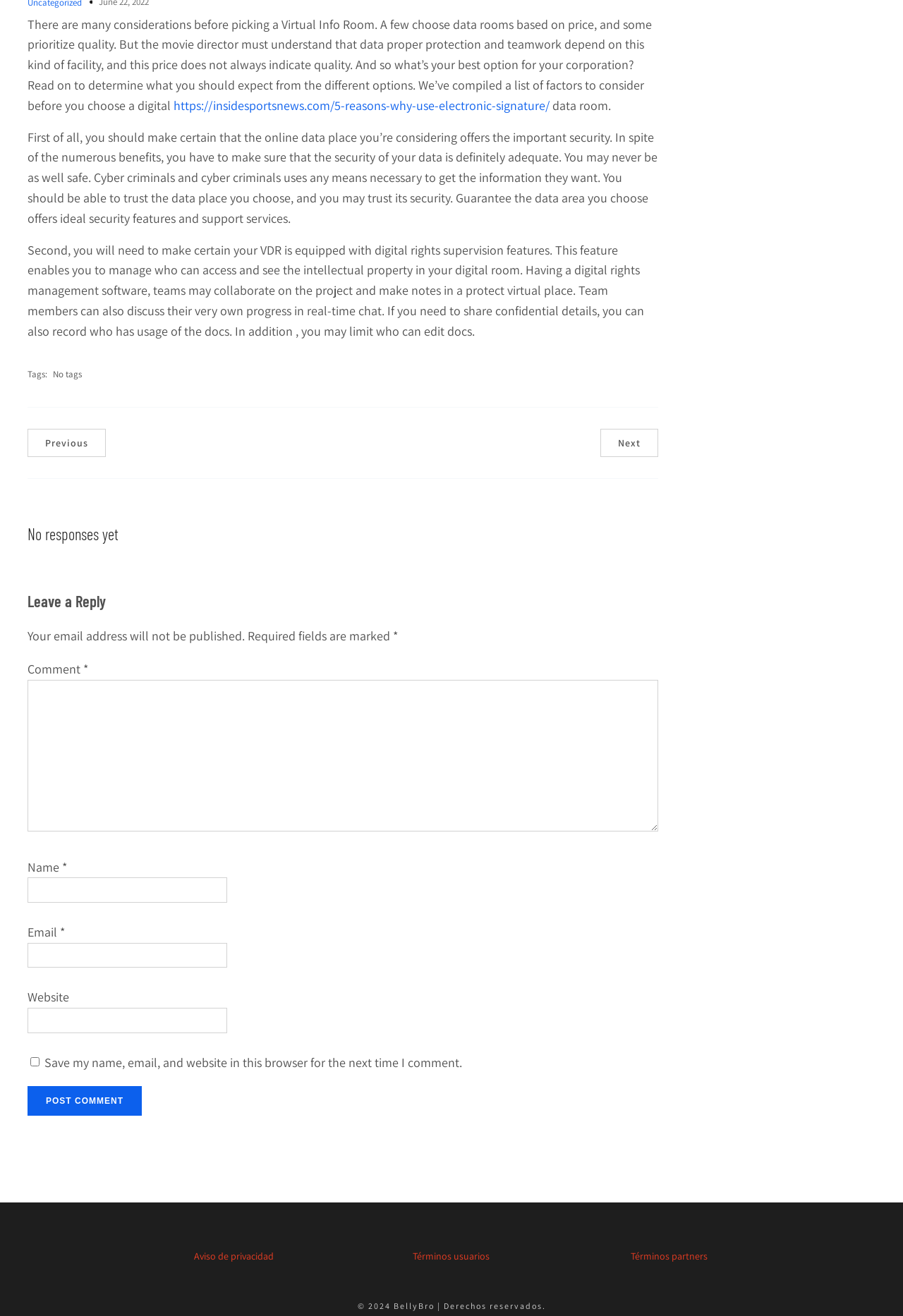Based on the description "Términos usuarios", find the bounding box of the specified UI element.

[0.457, 0.949, 0.543, 0.959]